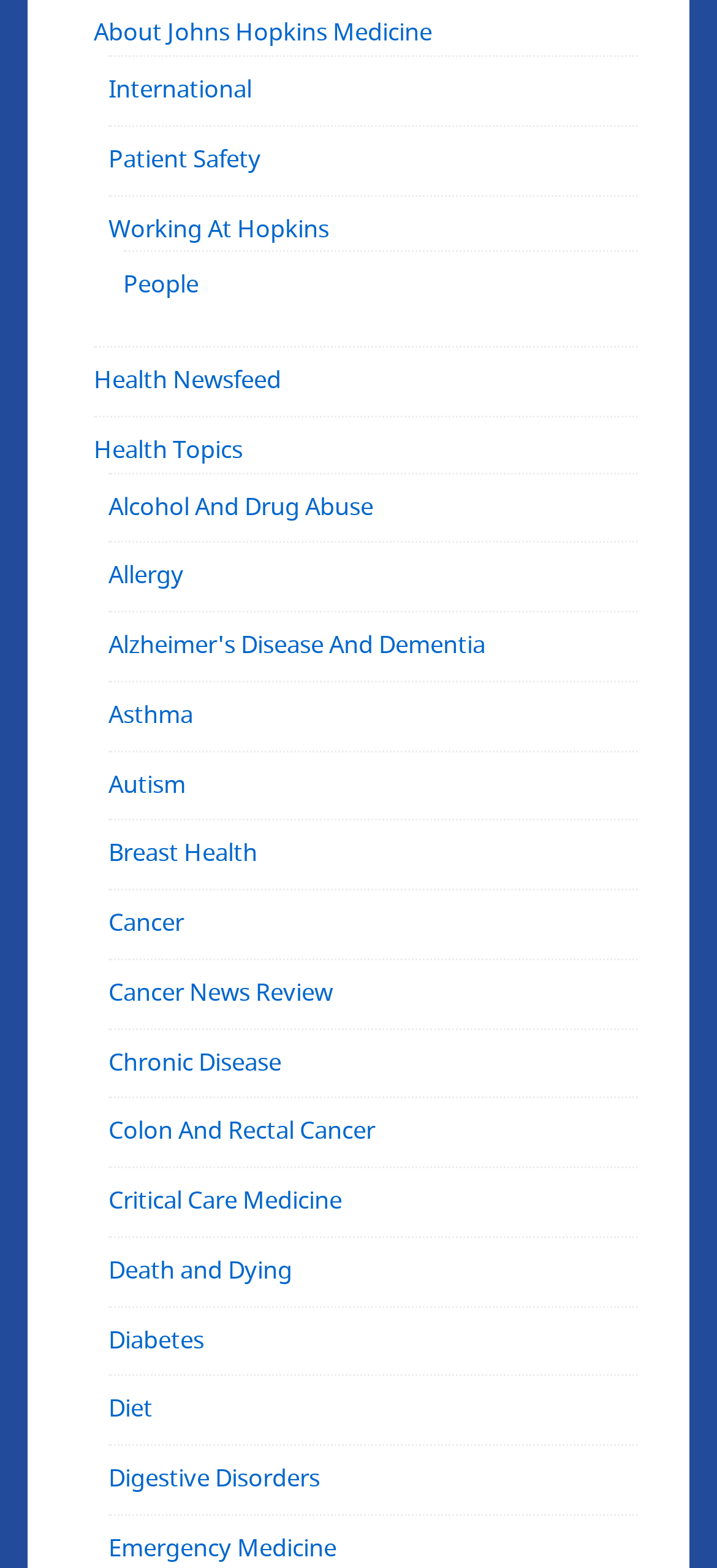Can you specify the bounding box coordinates for the region that should be clicked to fulfill this instruction: "Click on LIZARD PEOPLE: COMEDY AND CONSPIRACY THEORIES".

None